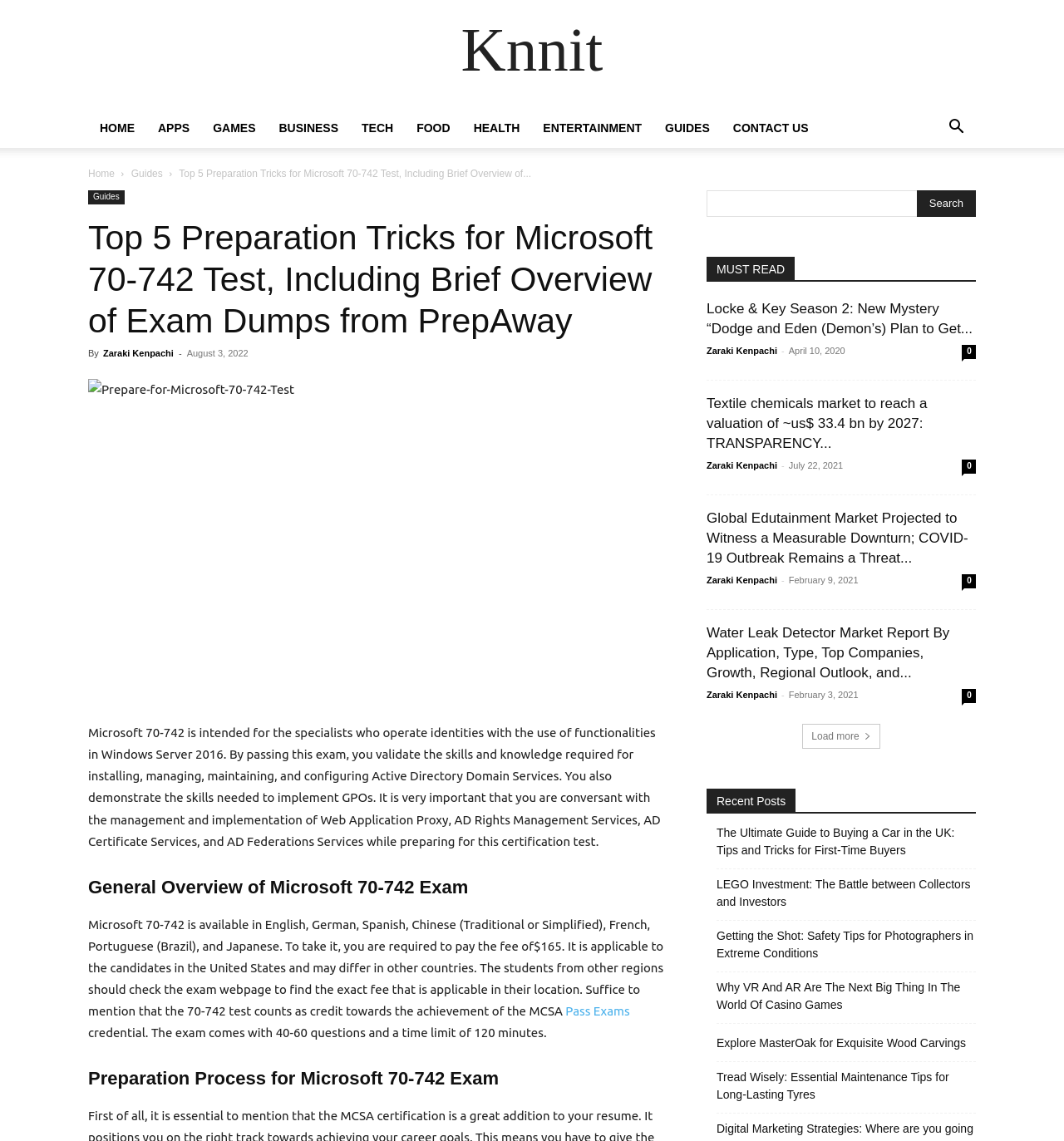Offer a meticulous description of the webpage's structure and content.

This webpage appears to be a blog or article page, with a focus on guides, business, reviews, and technology. At the top, there is a navigation menu with links to various categories, including Home, Apps, Games, Business, Tech, Food, Health, Entertainment, Guides, and Contact Us. Below the navigation menu, there is a search bar with a search button.

The main content of the page is an article titled "Top 5 Preparation Tricks for Microsoft 70-742 Test, Including Brief Overview of Exam Dumps from PrepAway." The article has a brief overview, followed by a more detailed description of the Microsoft 70-742 exam, including its purpose, format, and requirements. There are also headings and subheadings throughout the article, breaking up the content into sections.

To the right of the article, there is a sidebar with a list of recent posts, including links to other articles on various topics, such as buying a car in the UK, LEGO investment, photography safety tips, and more. Each post has a title, a brief description, and a link to read more.

Below the article, there are more links to other articles, including "MUST READ" and "Locke & Key Season 2: New Mystery “Dodge and Eden (Demon’s) Plan to Get...". These links are followed by a series of headings and links to other articles, including "Textile chemicals market to reach a valuation of ~us$ 33.4 bn by 2027: TRANSPARENCY...", "Global Edutainment Market Projected to Witness a Measurable Downturn; COVID-19 Outbreak Remains a Threat...", and more.

At the bottom of the page, there is a "Load more" button, suggesting that there are more articles or content available beyond what is currently displayed.